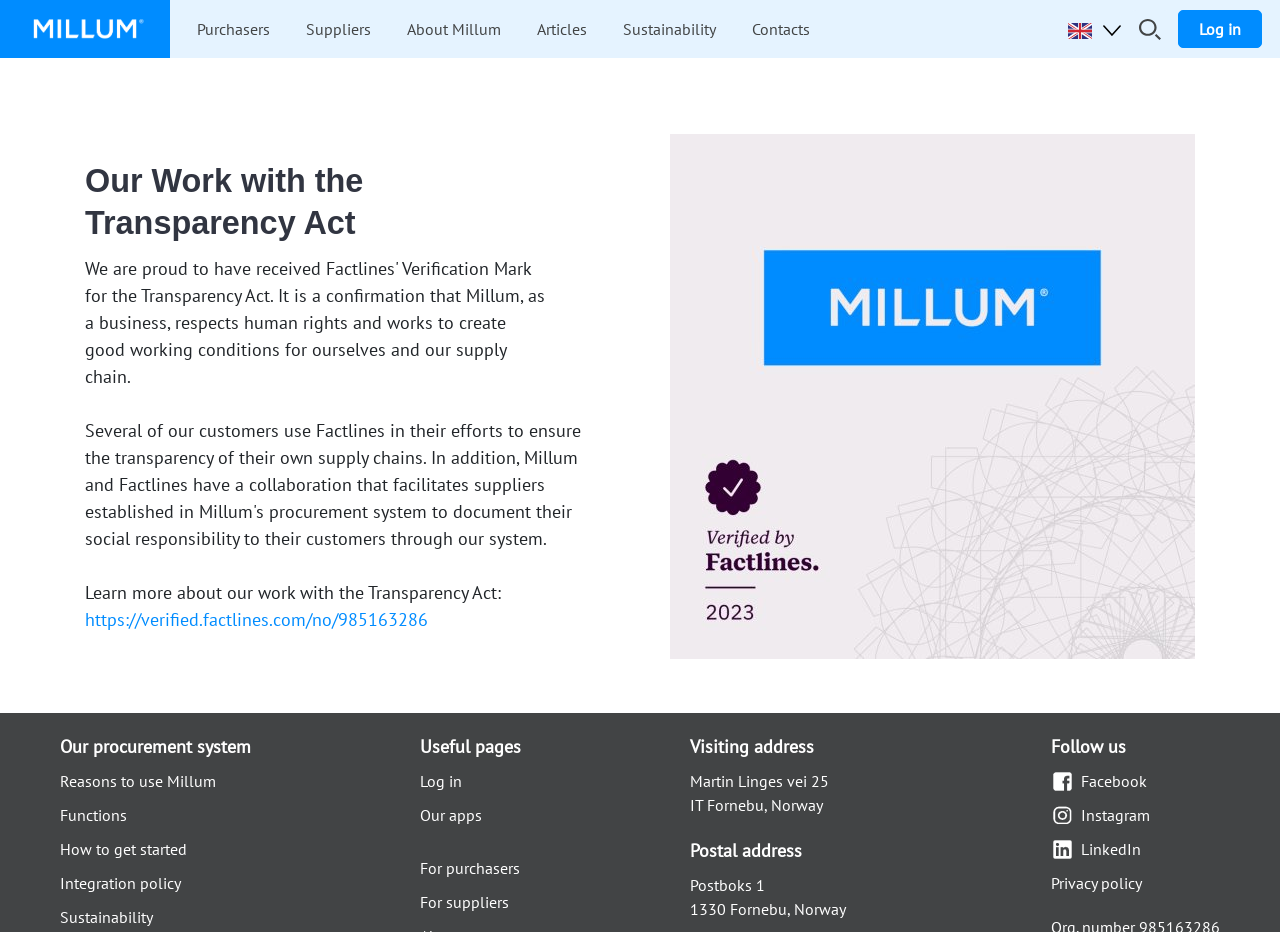Please locate the bounding box coordinates of the element's region that needs to be clicked to follow the instruction: "Log in". The bounding box coordinates should be provided as four float numbers between 0 and 1, i.e., [left, top, right, bottom].

[0.92, 0.011, 0.986, 0.052]